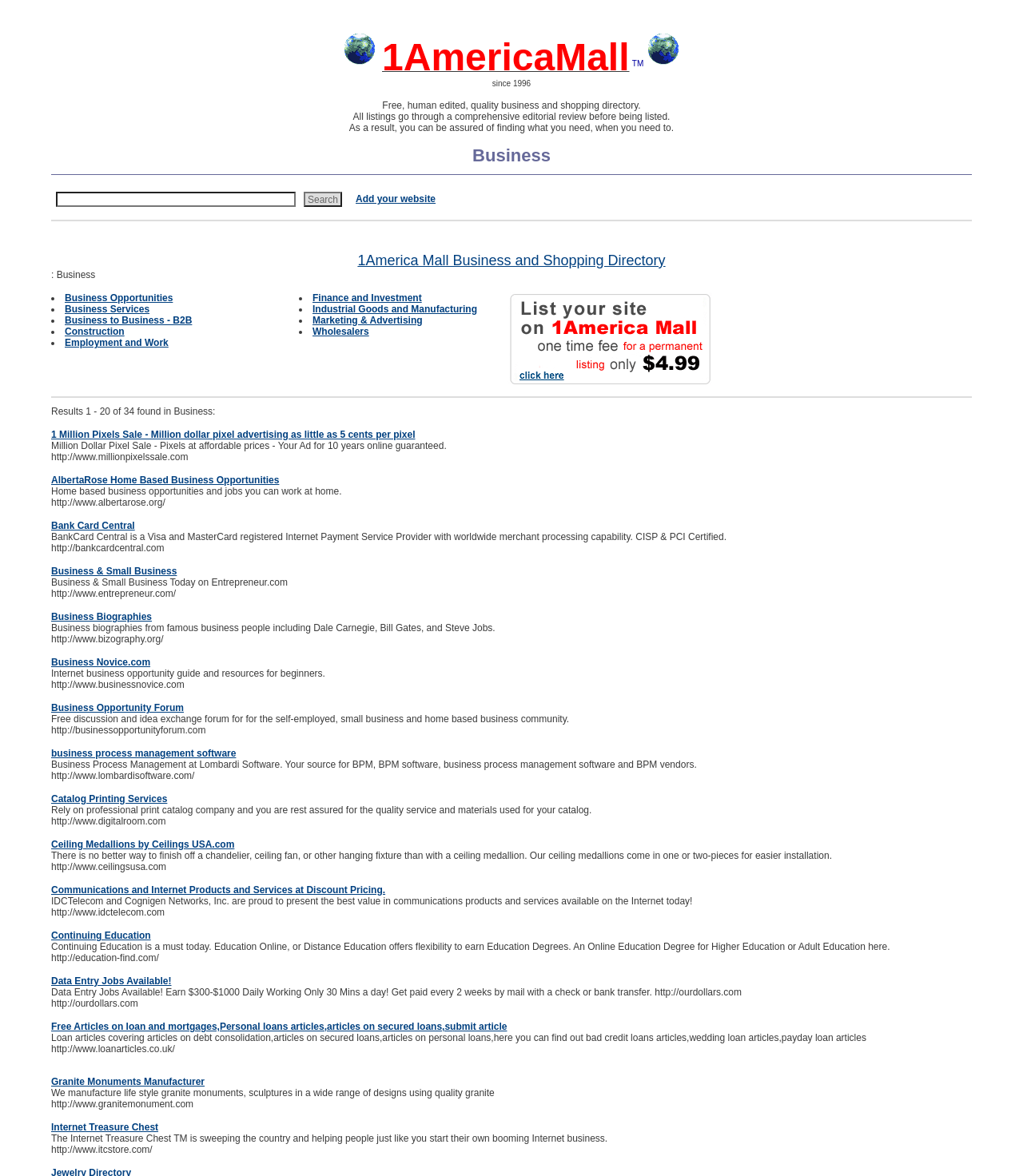Identify the bounding box coordinates of the part that should be clicked to carry out this instruction: "List your site".

[0.495, 0.321, 0.699, 0.331]